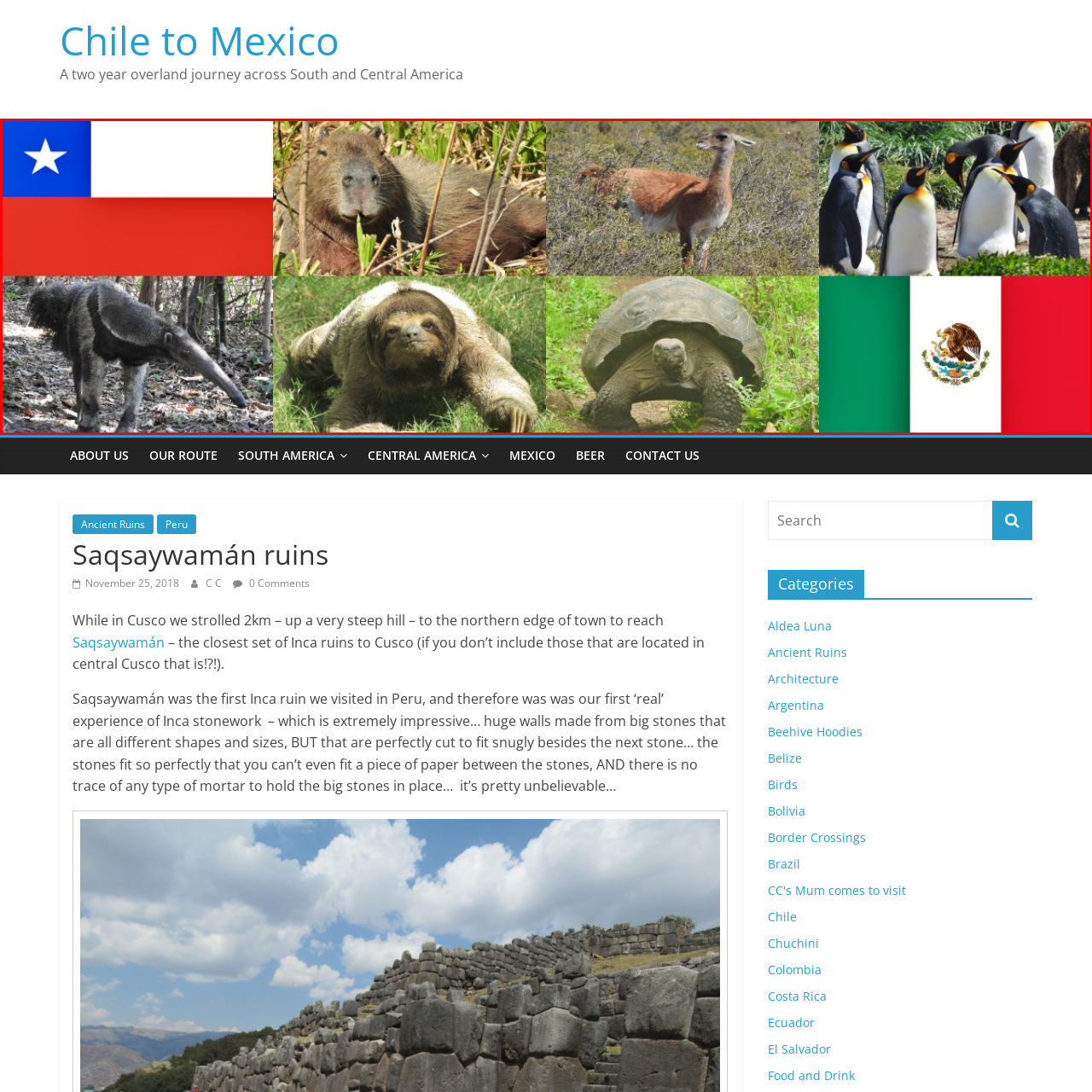Check the image highlighted by the red rectangle and provide a single word or phrase for the question:
What animal is known for its adaptability to the Andean landscapes?

Guanaco